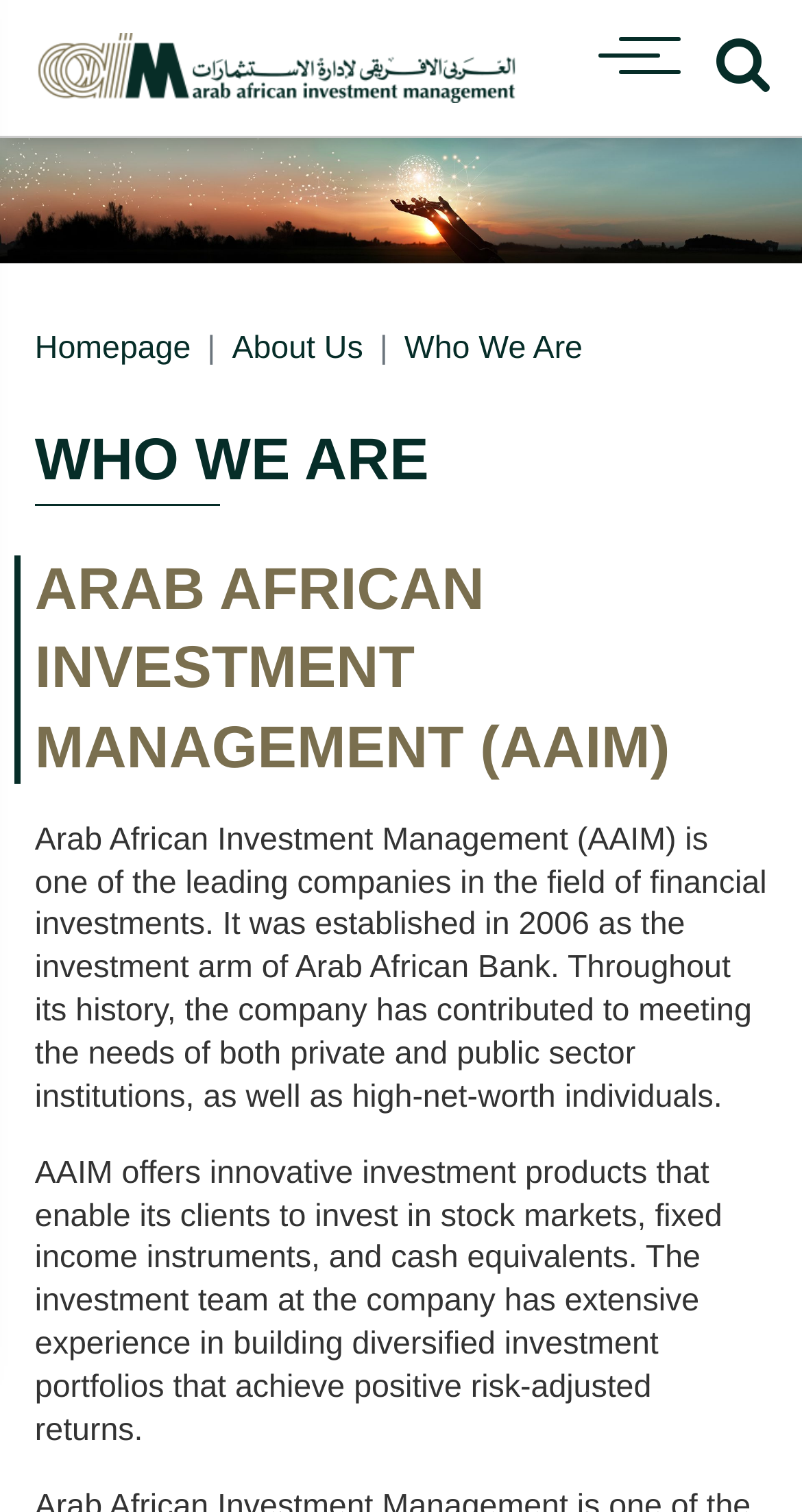Please give a concise answer to this question using a single word or phrase: 
What is the name of the company?

Arab African Investment Management